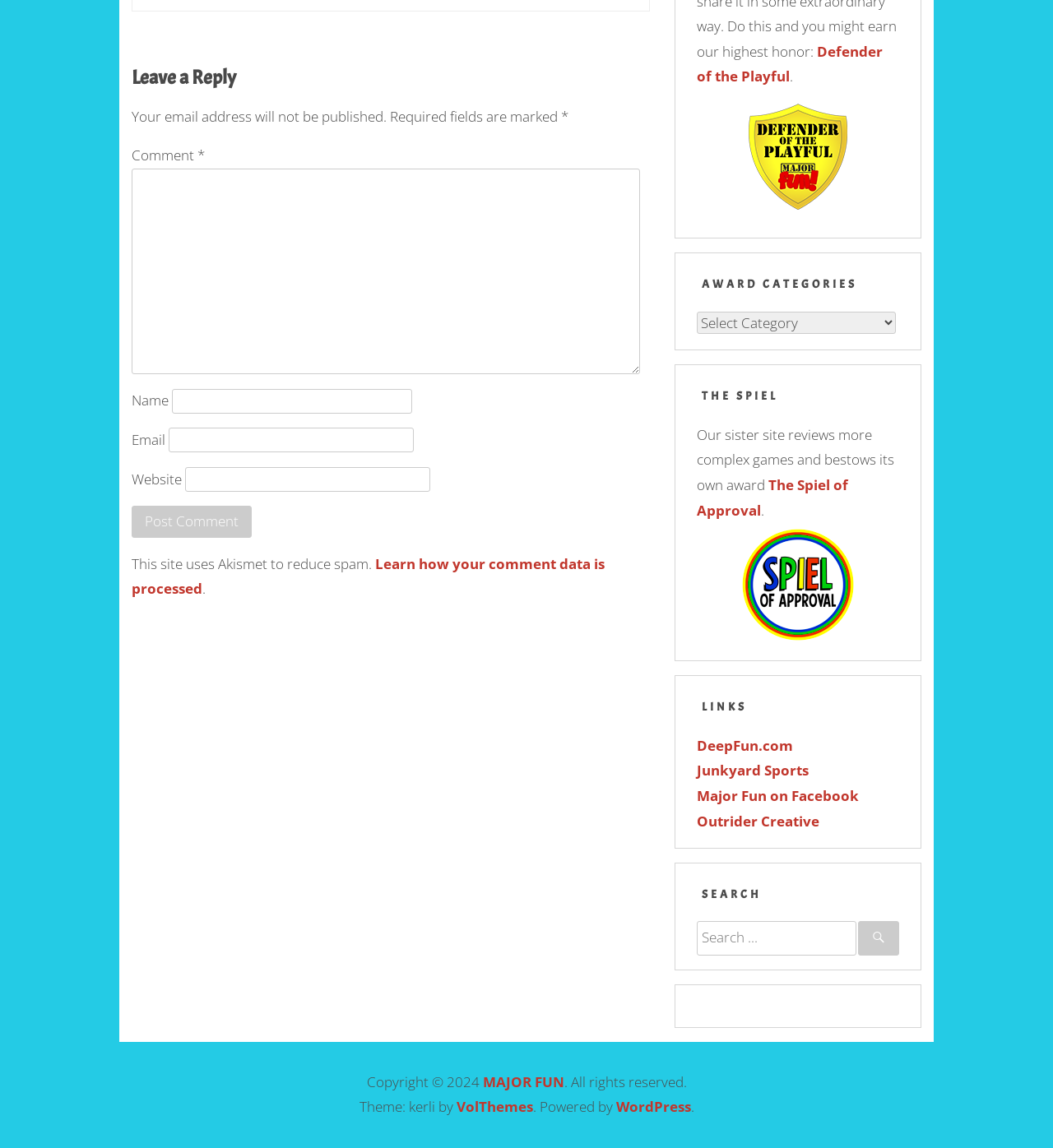What is the purpose of the 'Leave a Reply' section?
Provide a thorough and detailed answer to the question.

The 'Leave a Reply' section is located at the top of the webpage and contains several input fields, including 'Comment', 'Name', 'Email', and 'Website'. The presence of these fields and the 'Post Comment' button suggests that this section is intended for users to leave comments on the post.